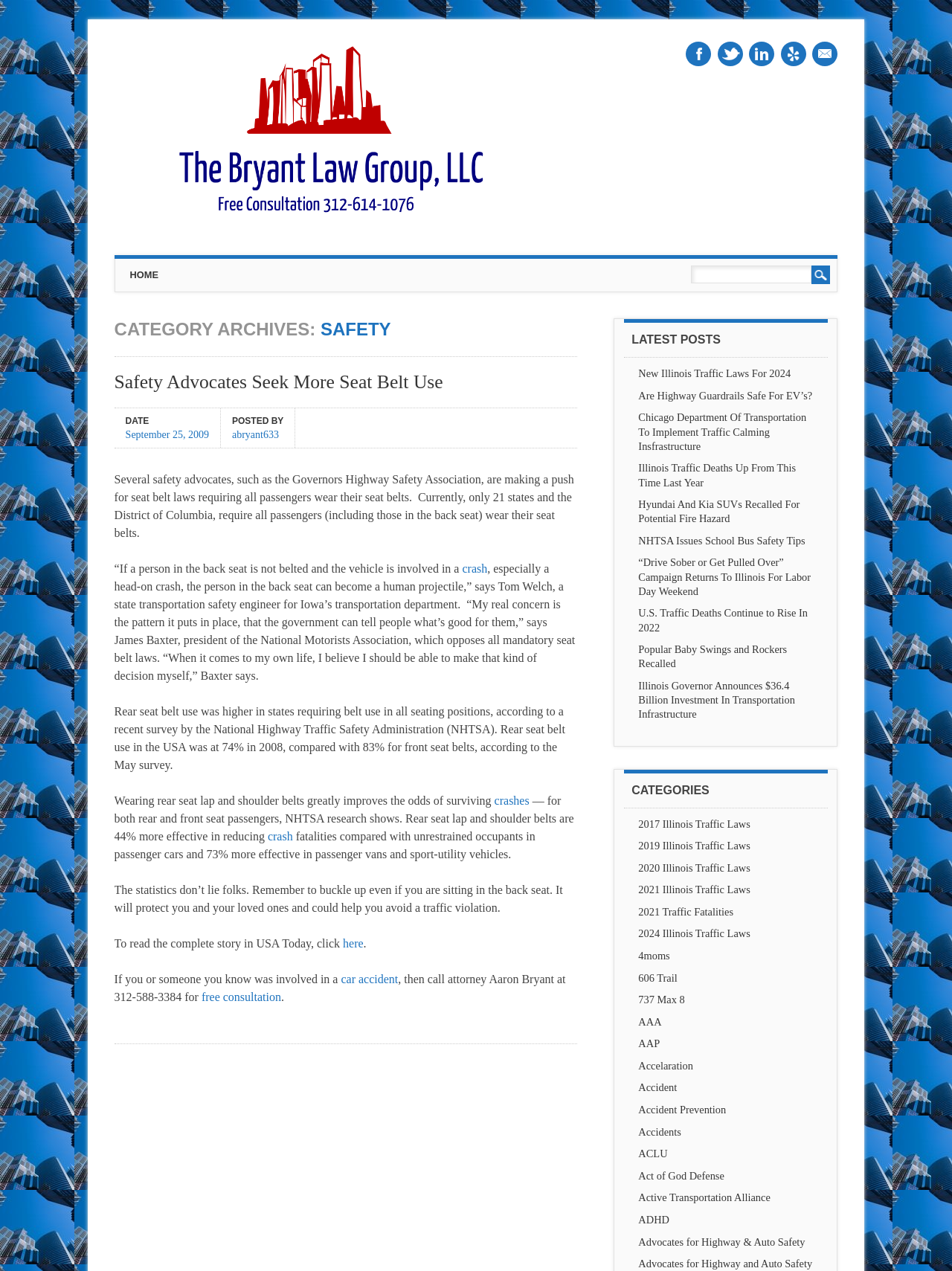What is the topic of the main article?
Using the visual information, respond with a single word or phrase.

Safety Advocates Seek More Seat Belt Use